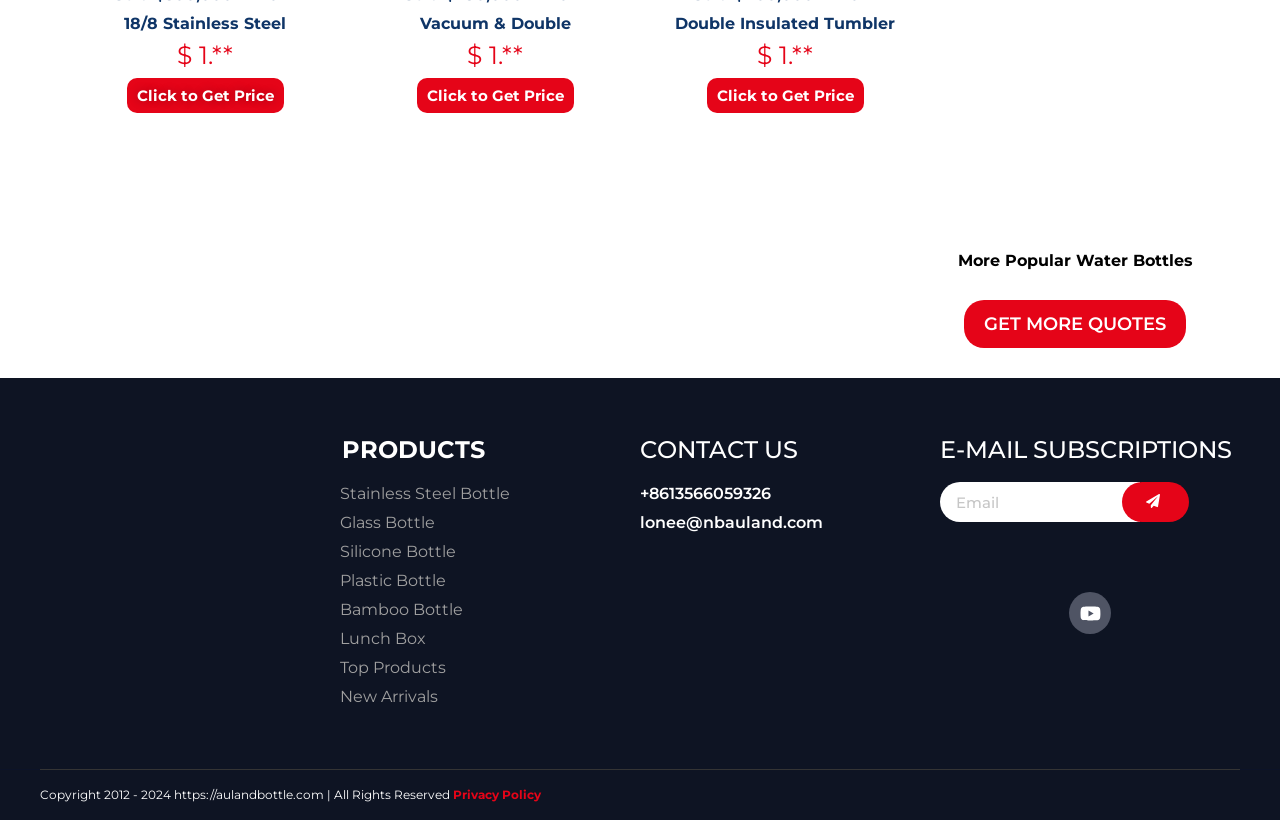Locate the bounding box coordinates of the clickable area needed to fulfill the instruction: "Click on PRODUCTS".

[0.267, 0.531, 0.379, 0.566]